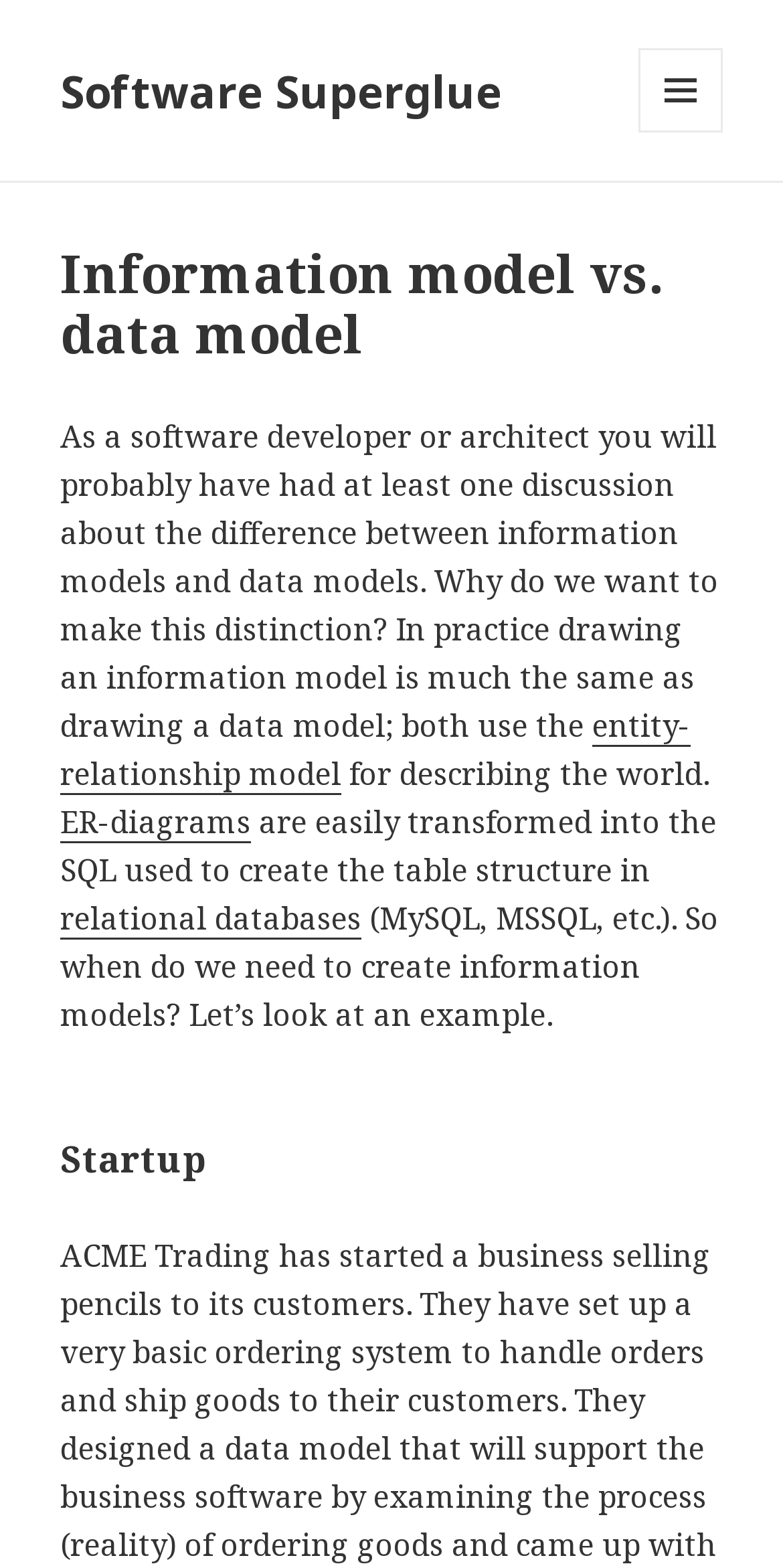Please determine and provide the text content of the webpage's heading.

Information model vs. data model